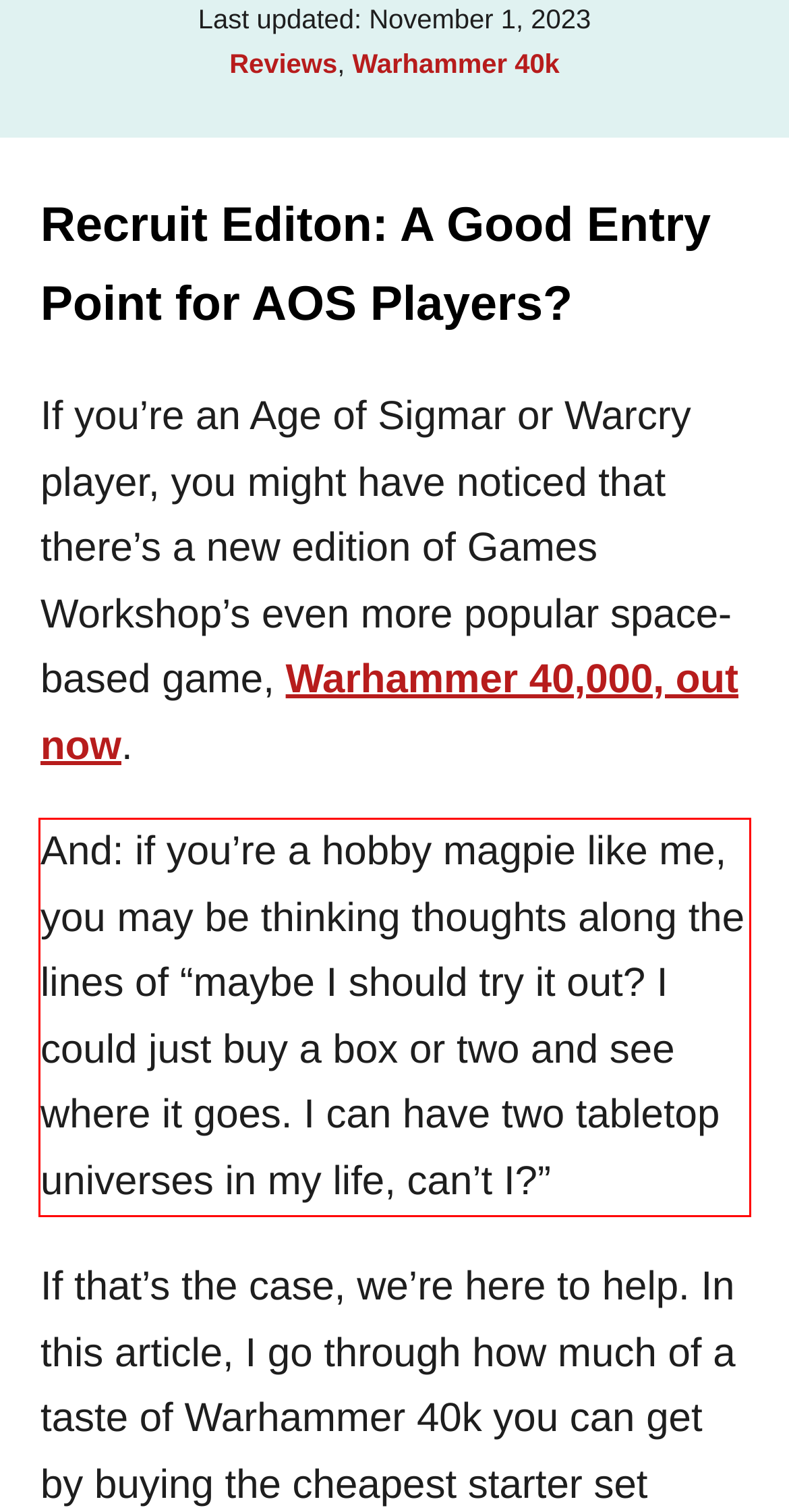Within the screenshot of a webpage, identify the red bounding box and perform OCR to capture the text content it contains.

And: if you’re a hobby magpie like me, you may be thinking thoughts along the lines of “maybe I should try it out? I could just buy a box or two and see where it goes. I can have two tabletop universes in my life, can’t I?”